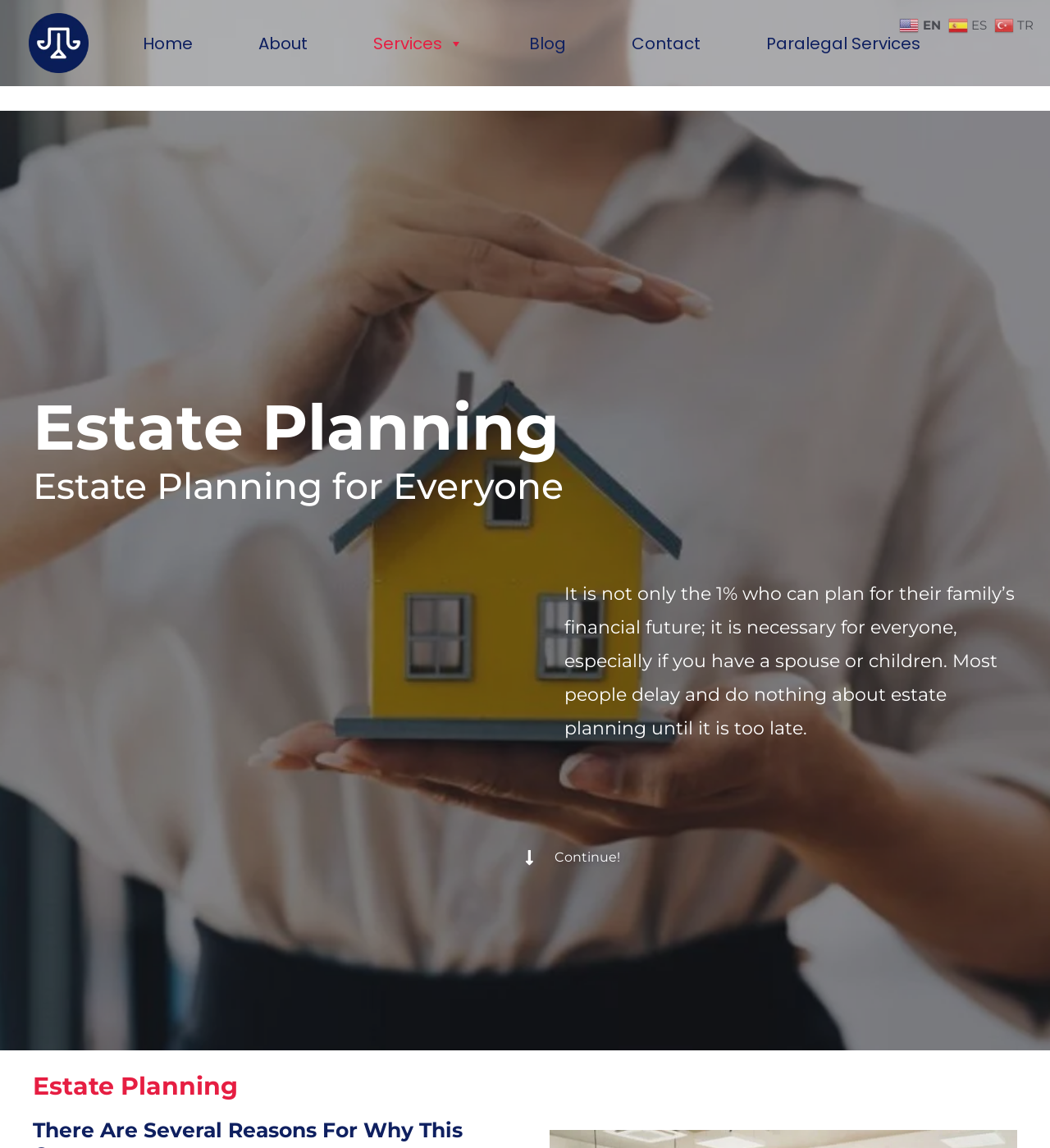Provide a short answer using a single word or phrase for the following question: 
What type of services might be offered by the company?

Paralegal Services